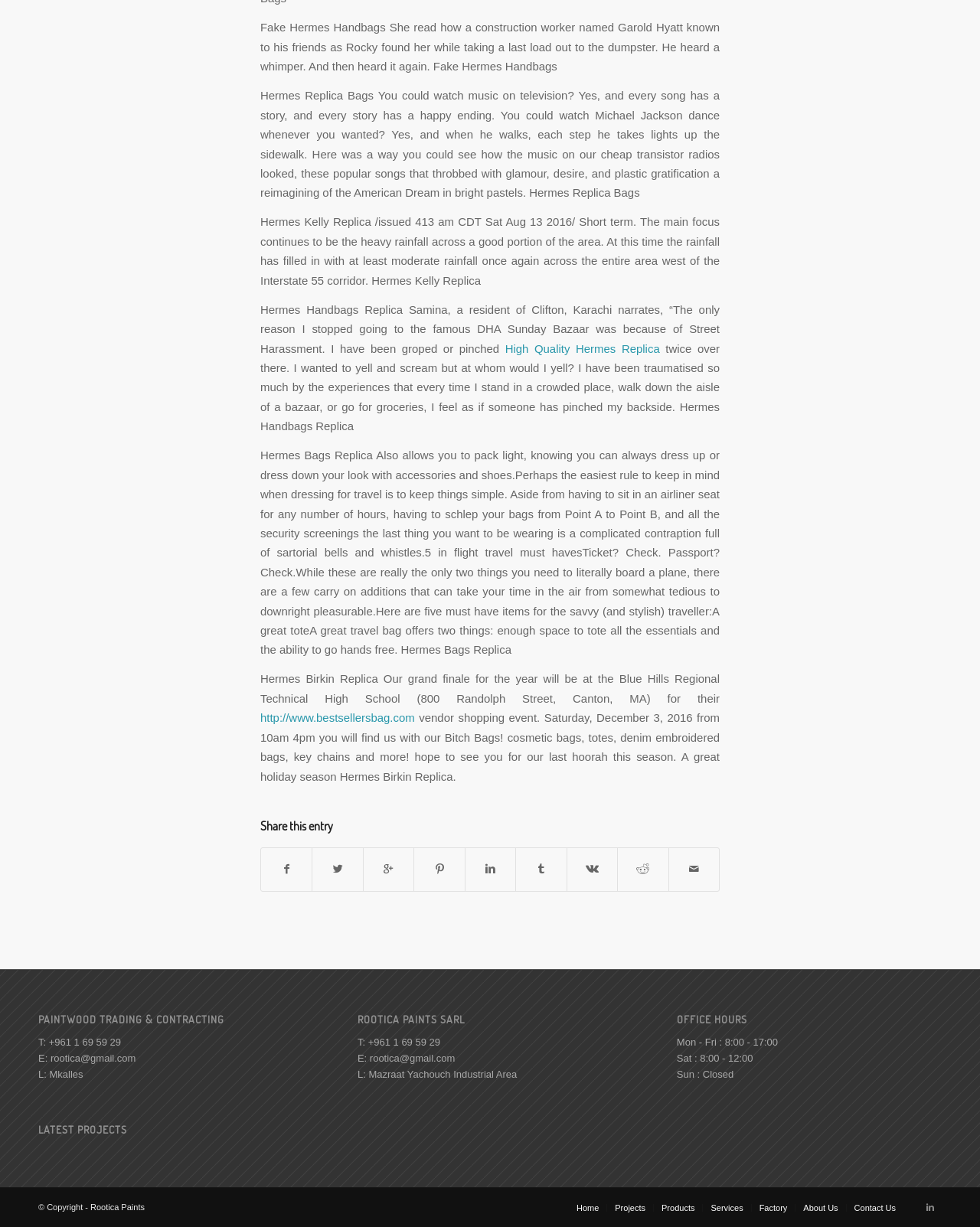Answer the question below in one word or phrase:
What is the purpose of the webpage?

E-commerce or informational